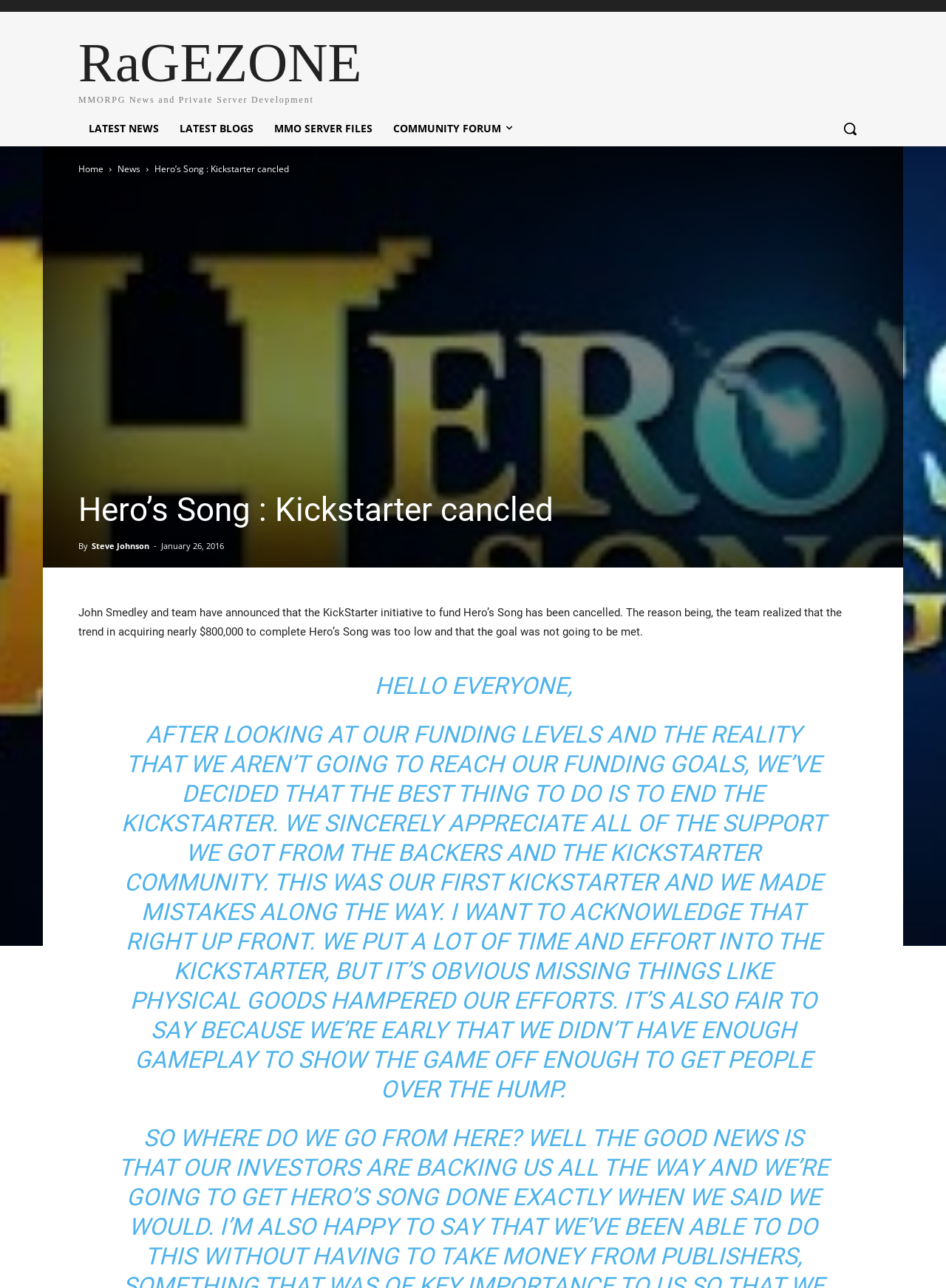Identify the bounding box for the UI element described as: "MMO Server Files". The coordinates should be four float numbers between 0 and 1, i.e., [left, top, right, bottom].

[0.279, 0.086, 0.405, 0.113]